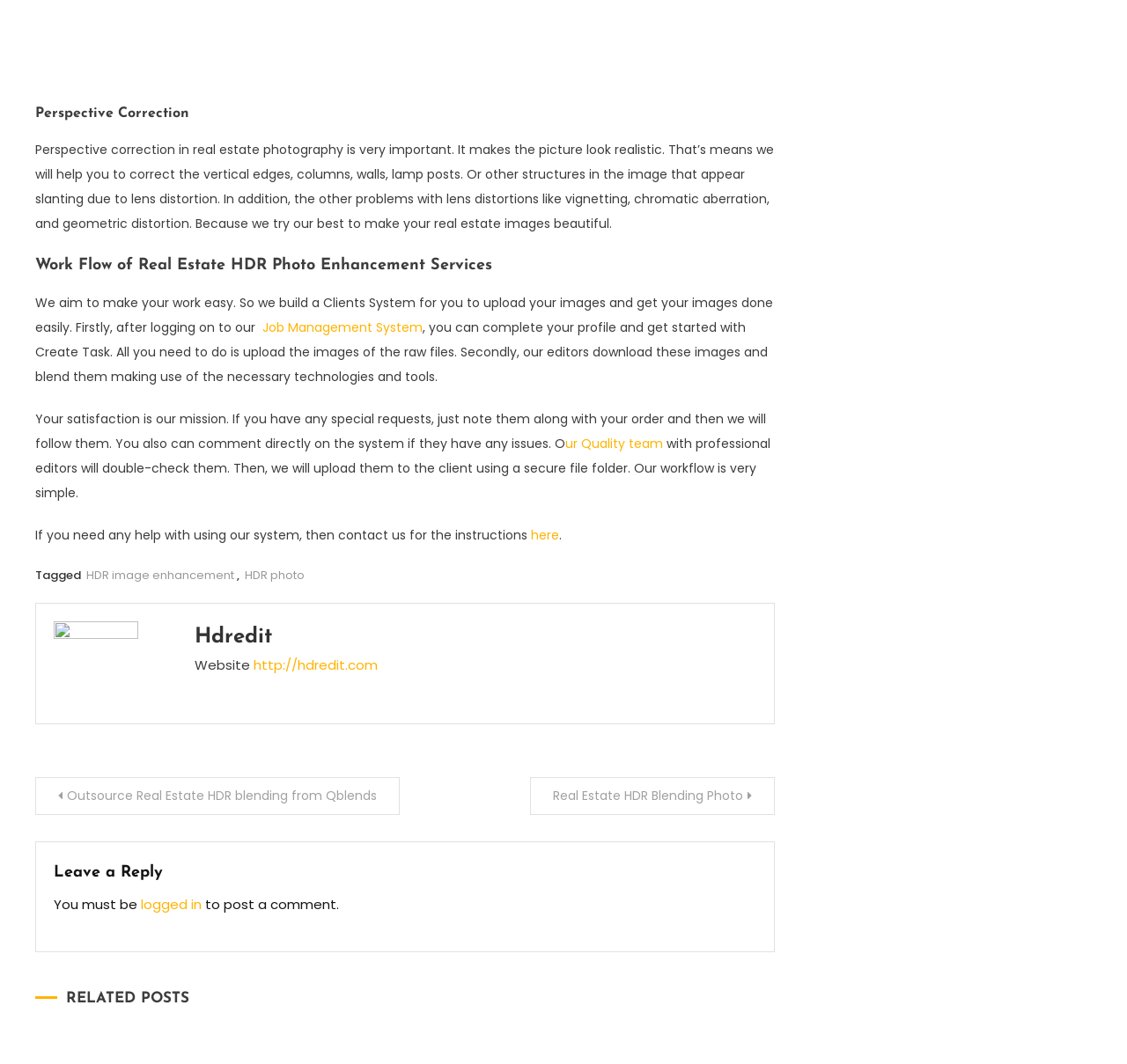Please give the bounding box coordinates of the area that should be clicked to fulfill the following instruction: "Check Trip Advisor Certificate of Excellence 2019". The coordinates should be in the format of four float numbers from 0 to 1, i.e., [left, top, right, bottom].

None